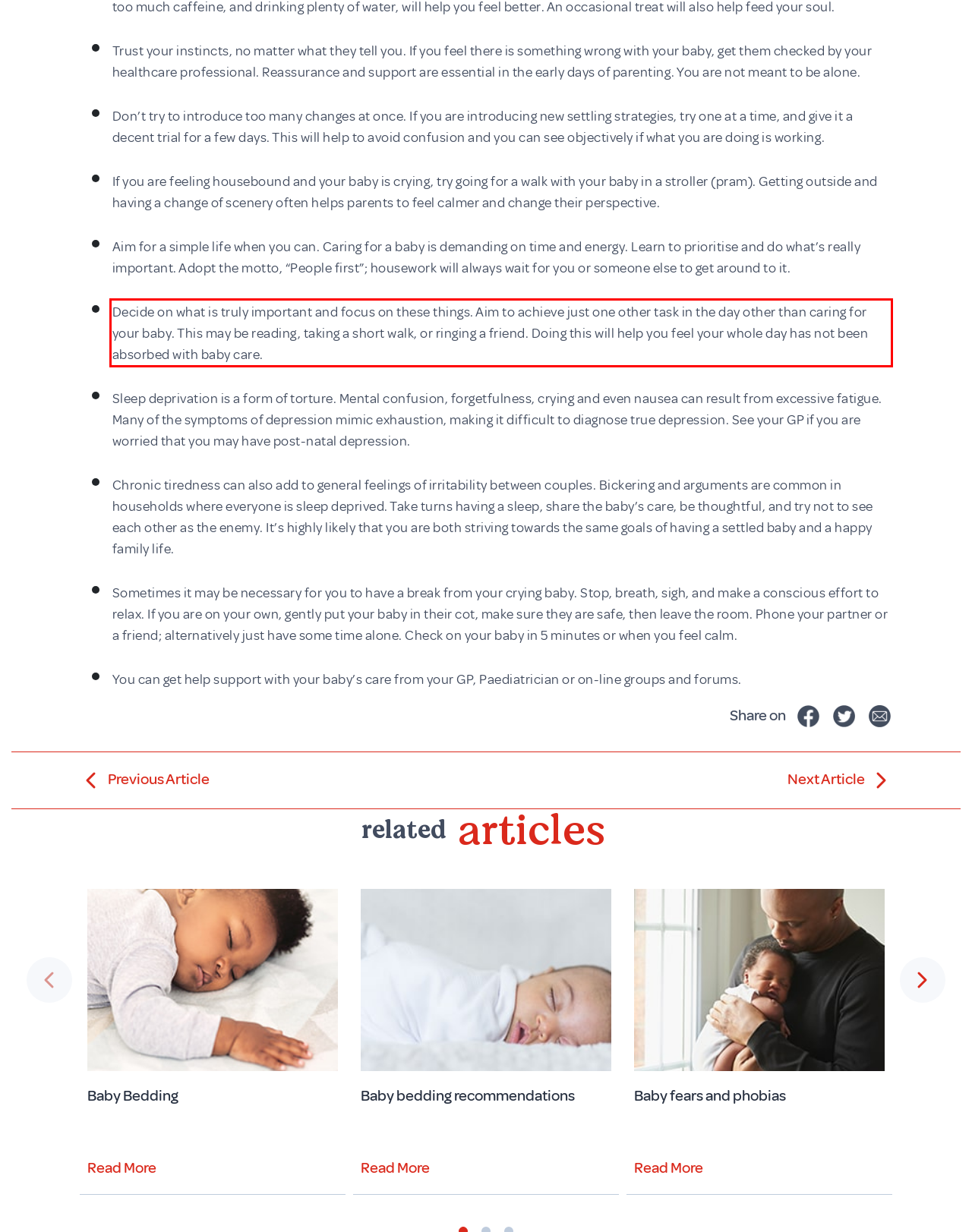Analyze the webpage screenshot and use OCR to recognize the text content in the red bounding box.

Decide on what is truly important and focus on these things. Aim to achieve just one other task in the day other than caring for your baby. This may be reading, taking a short walk, or ringing a friend. Doing this will help you feel your whole day has not been absorbed with baby care.